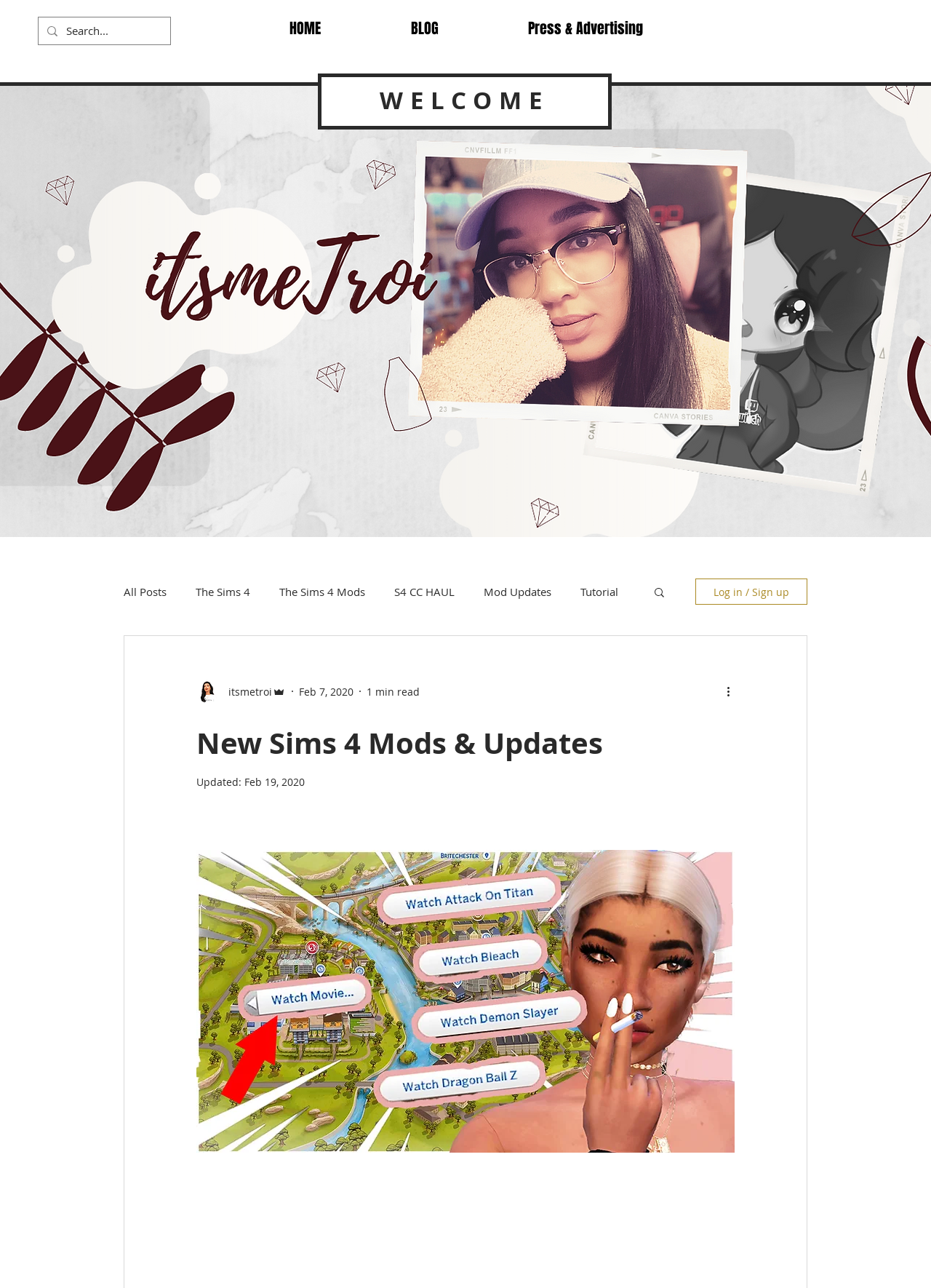How many minutes does it take to read the article?
Using the information presented in the image, please offer a detailed response to the question.

I found a generic element with the text '1 min read', which indicates the estimated time it takes to read the article.